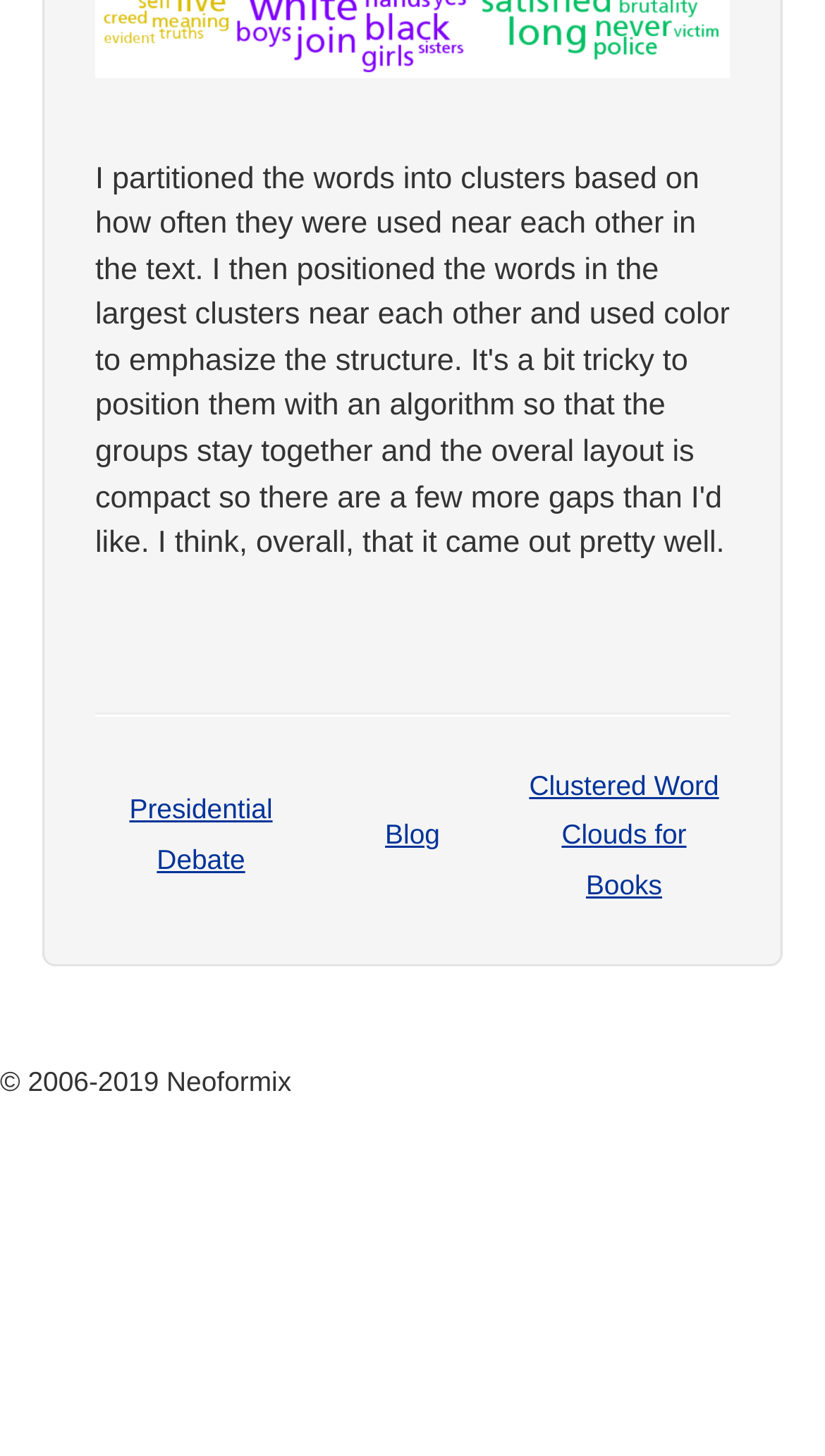Provide a brief response using a word or short phrase to this question:
What is the orientation of the separator element?

horizontal